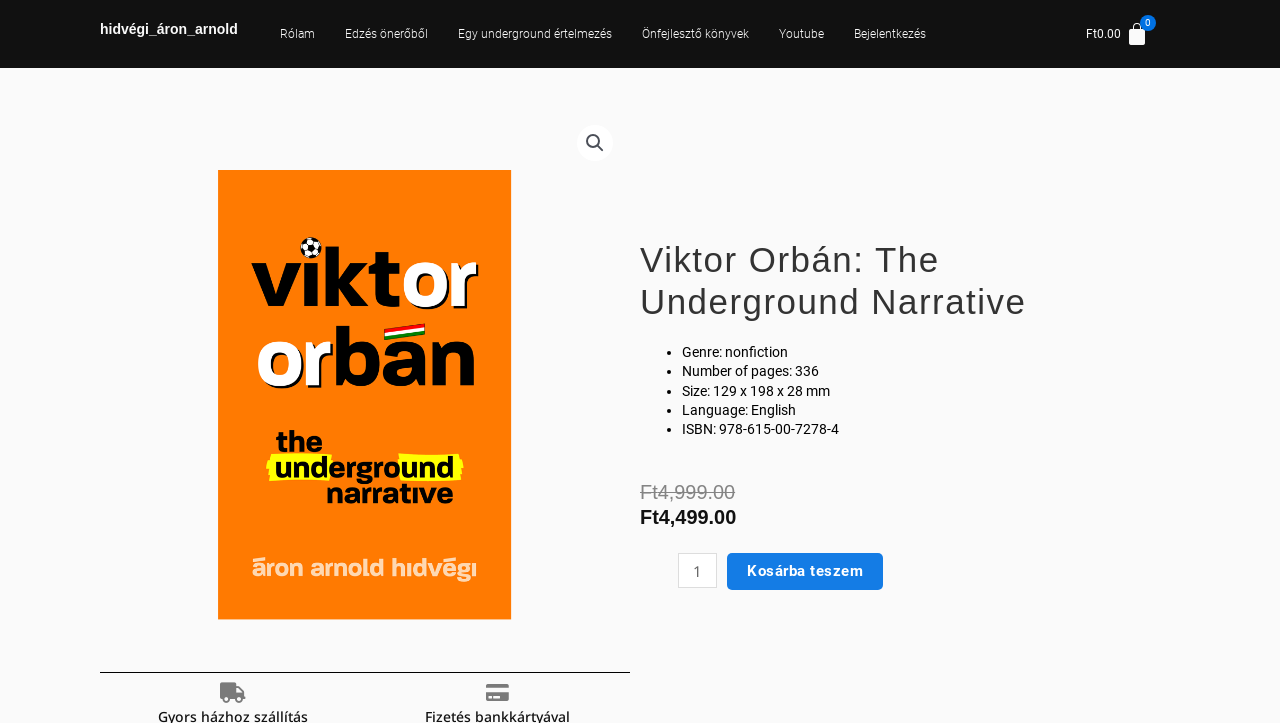Use a single word or phrase to answer the question:
What is the button below the price for?

Add to cart